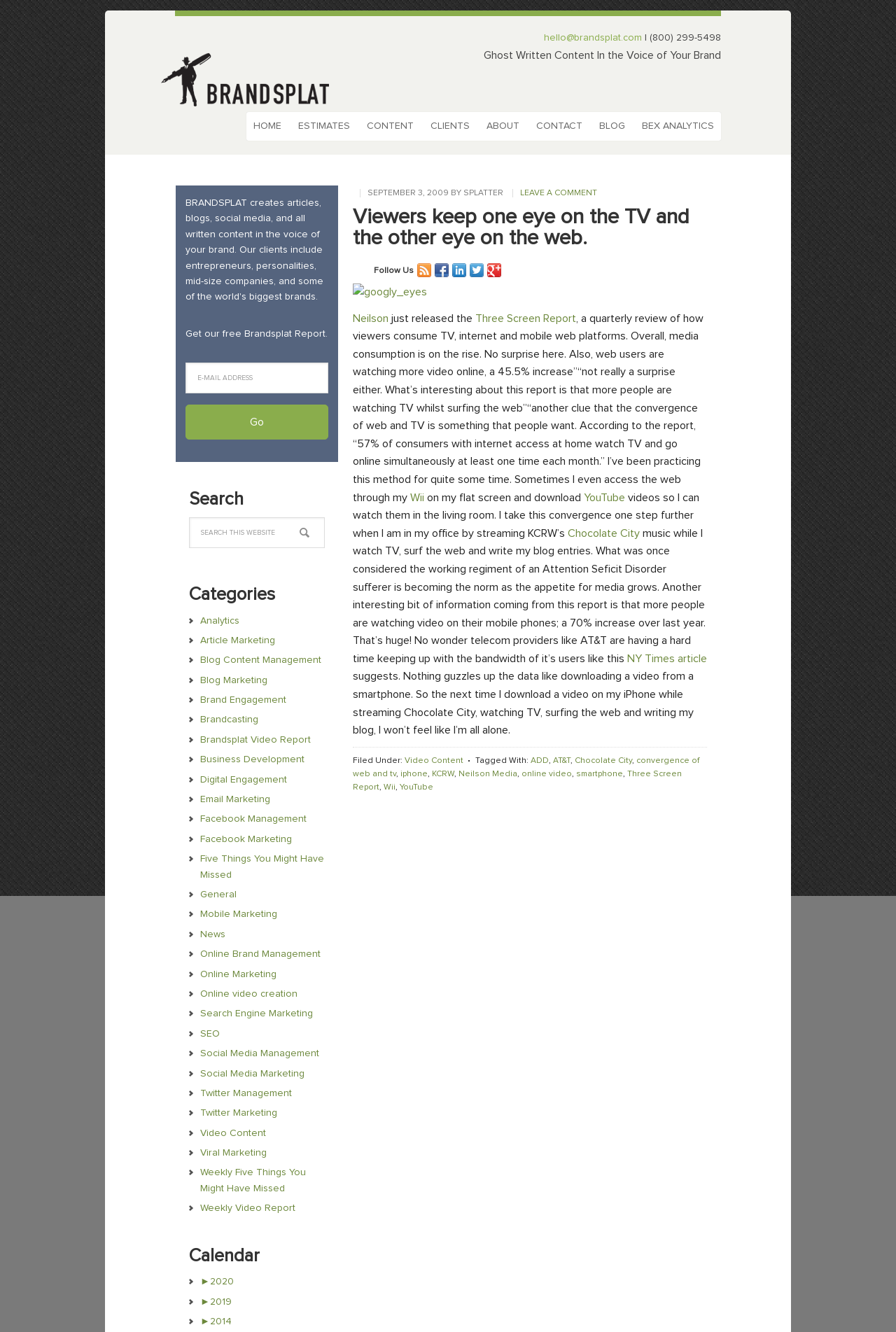Identify the bounding box coordinates for the region of the element that should be clicked to carry out the instruction: "Click on the 'Analytics' link". The bounding box coordinates should be four float numbers between 0 and 1, i.e., [left, top, right, bottom].

[0.223, 0.462, 0.267, 0.47]